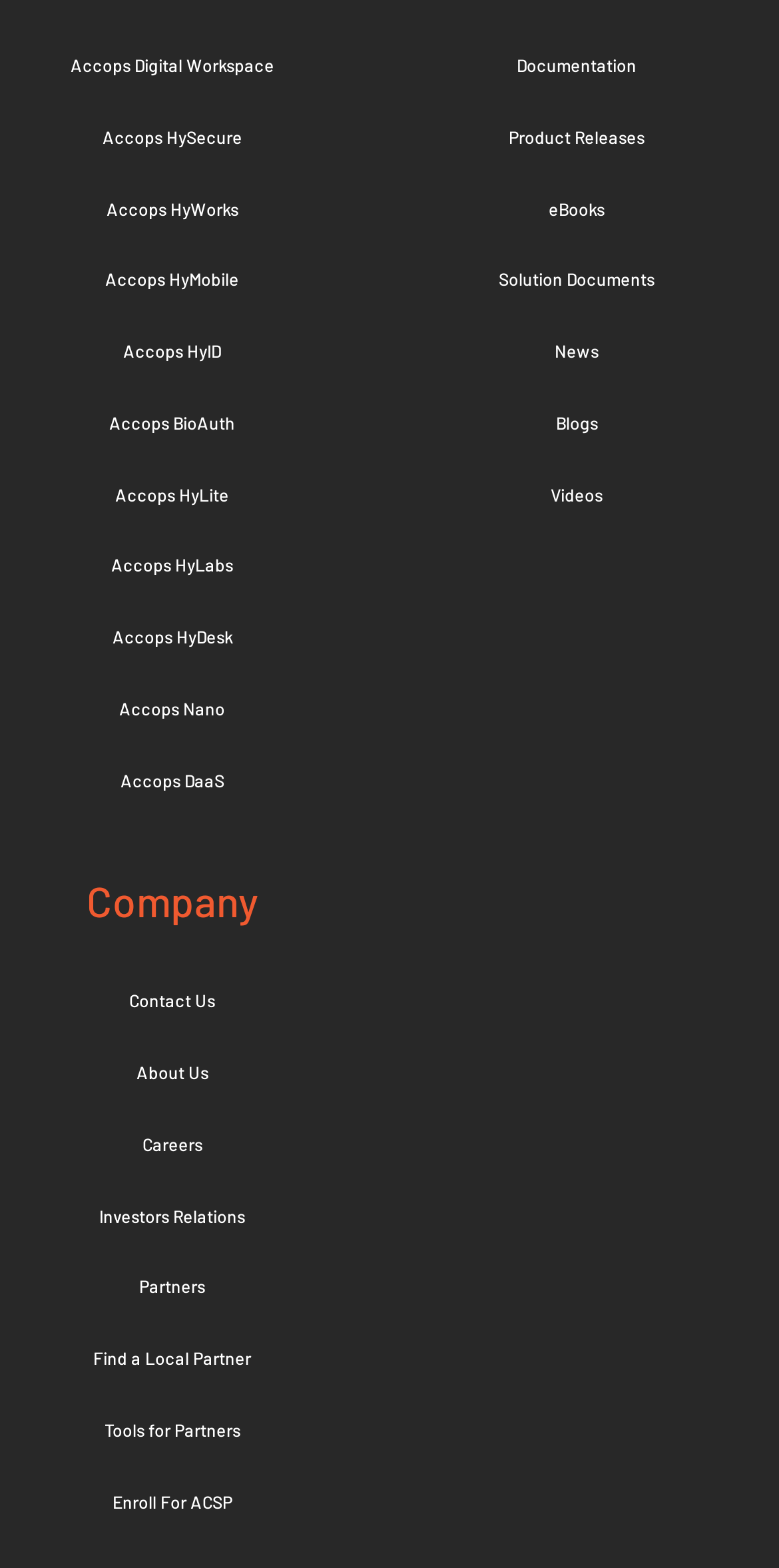Find the bounding box coordinates of the clickable area that will achieve the following instruction: "Learn about the Company".

[0.111, 0.558, 0.331, 0.59]